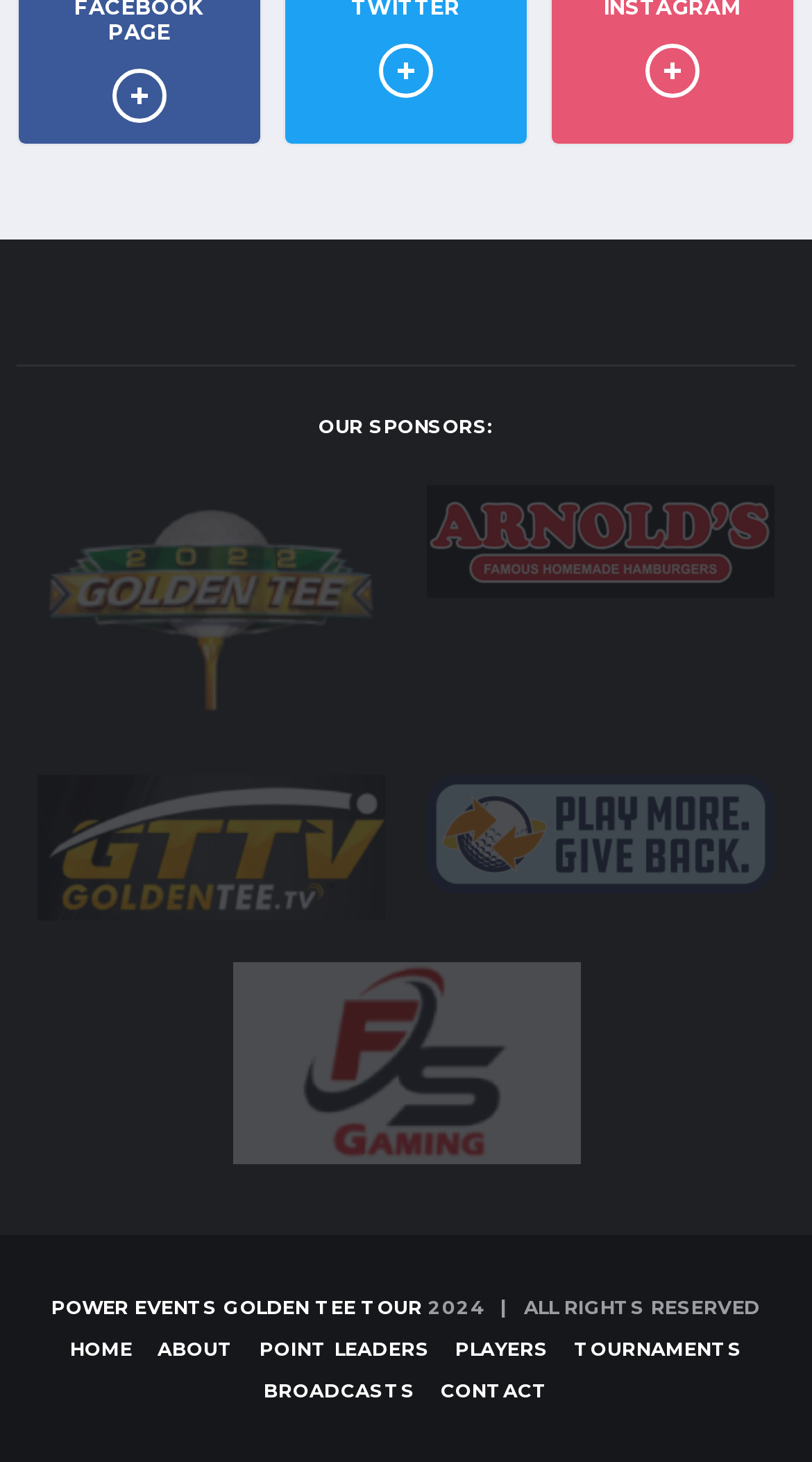Please specify the coordinates of the bounding box for the element that should be clicked to carry out this instruction: "View POINT LEADERS page". The coordinates must be four float numbers between 0 and 1, formatted as [left, top, right, bottom].

[0.308, 0.91, 0.541, 0.938]